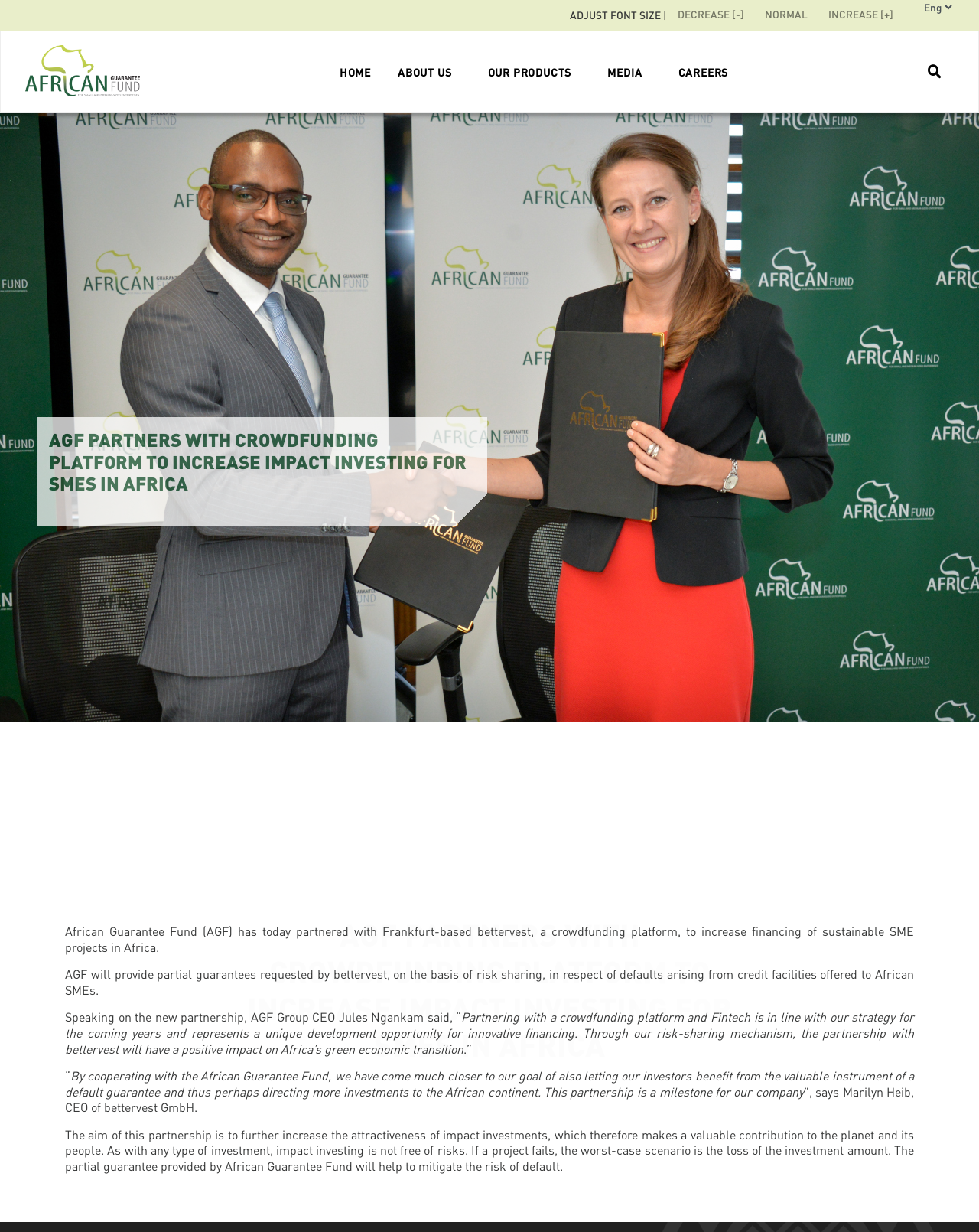What is the purpose of the partnership?
Please answer the question with a detailed response using the information from the screenshot.

I found the answer by reading the text content of the webpage, specifically the sentence 'The aim of this partnership is to further increase the attractiveness of impact investments, which therefore makes a valuable contribution to the planet and its people.' which states the purpose of the partnership.